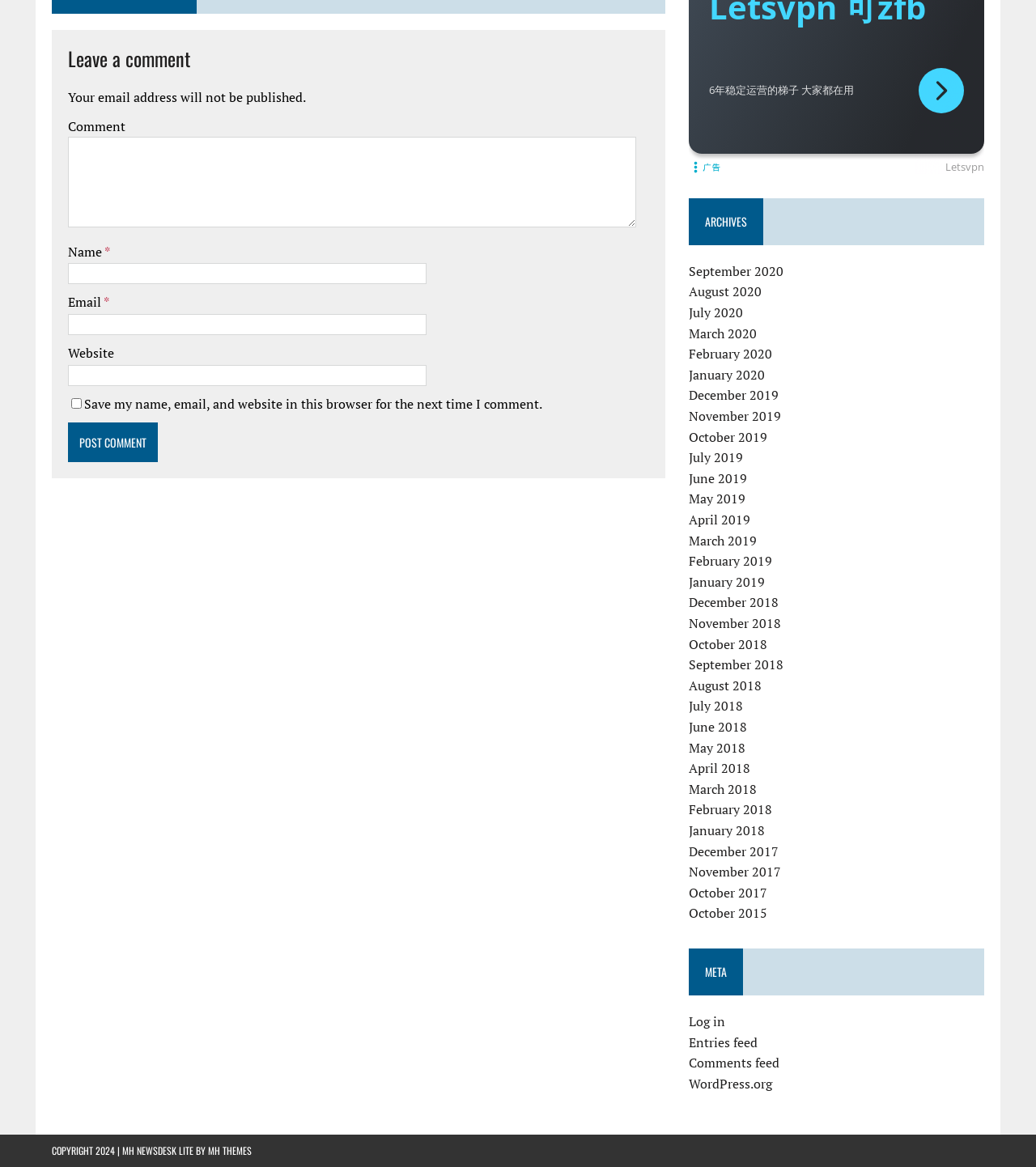Respond to the following question with a brief word or phrase:
What is the copyright information at the bottom of the page?

COPYRIGHT 2024